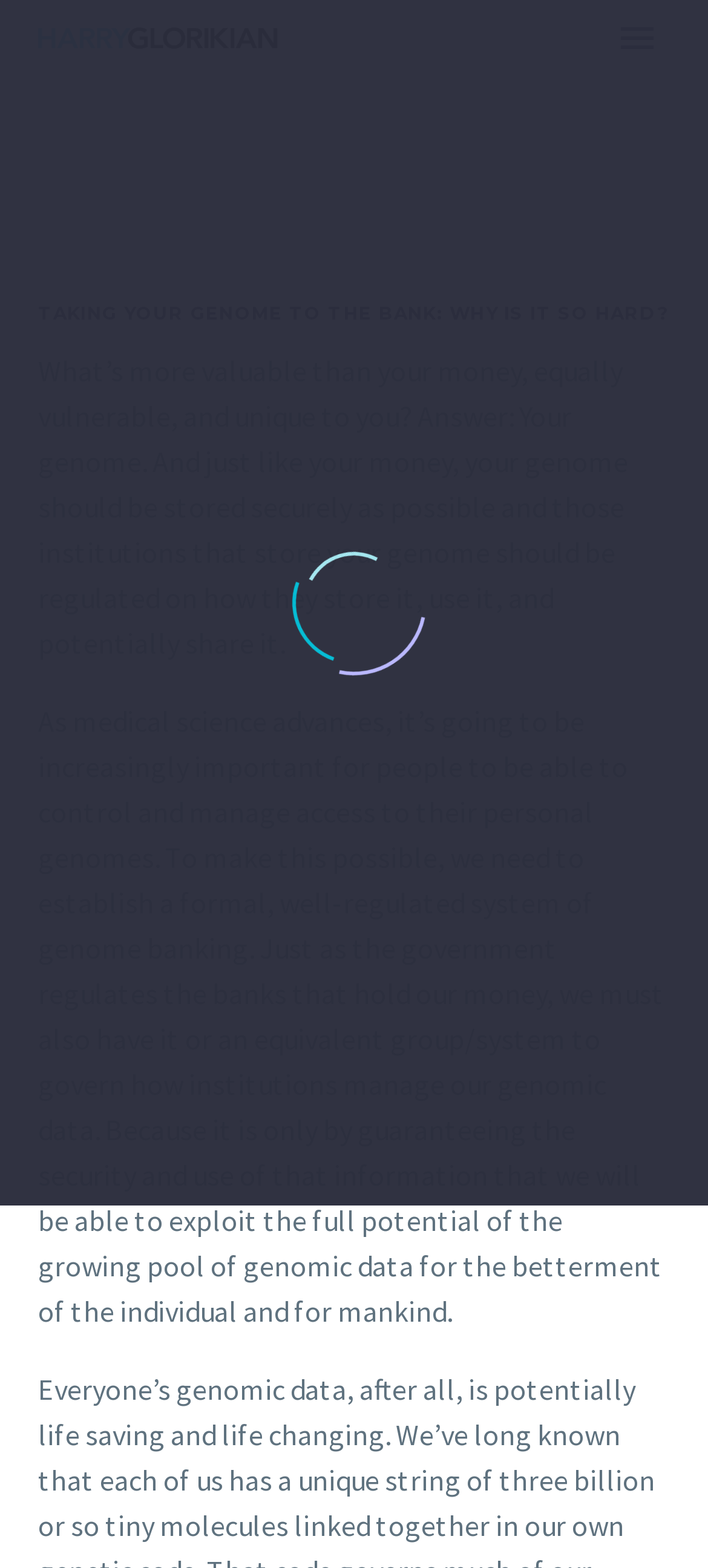What is the current state of genome storage and regulation?
Kindly offer a comprehensive and detailed response to the question.

The article implies that the current state of genome storage and regulation is unregulated, stating that 'we need to establish a formal, well-regulated system of genome banking' to ensure the security and use of genomic data.